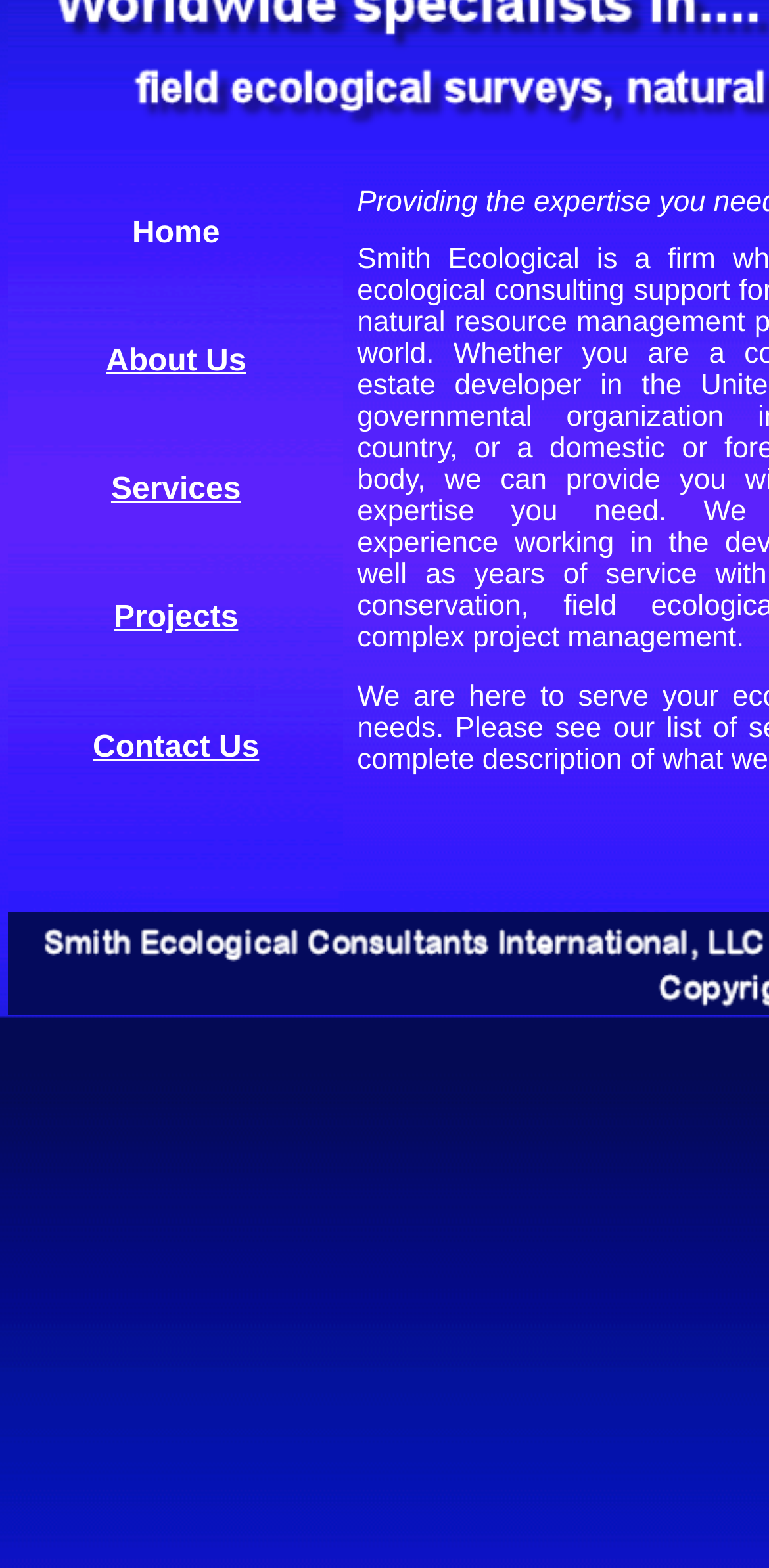Given the element description "Services", identify the bounding box of the corresponding UI element.

[0.144, 0.302, 0.313, 0.323]